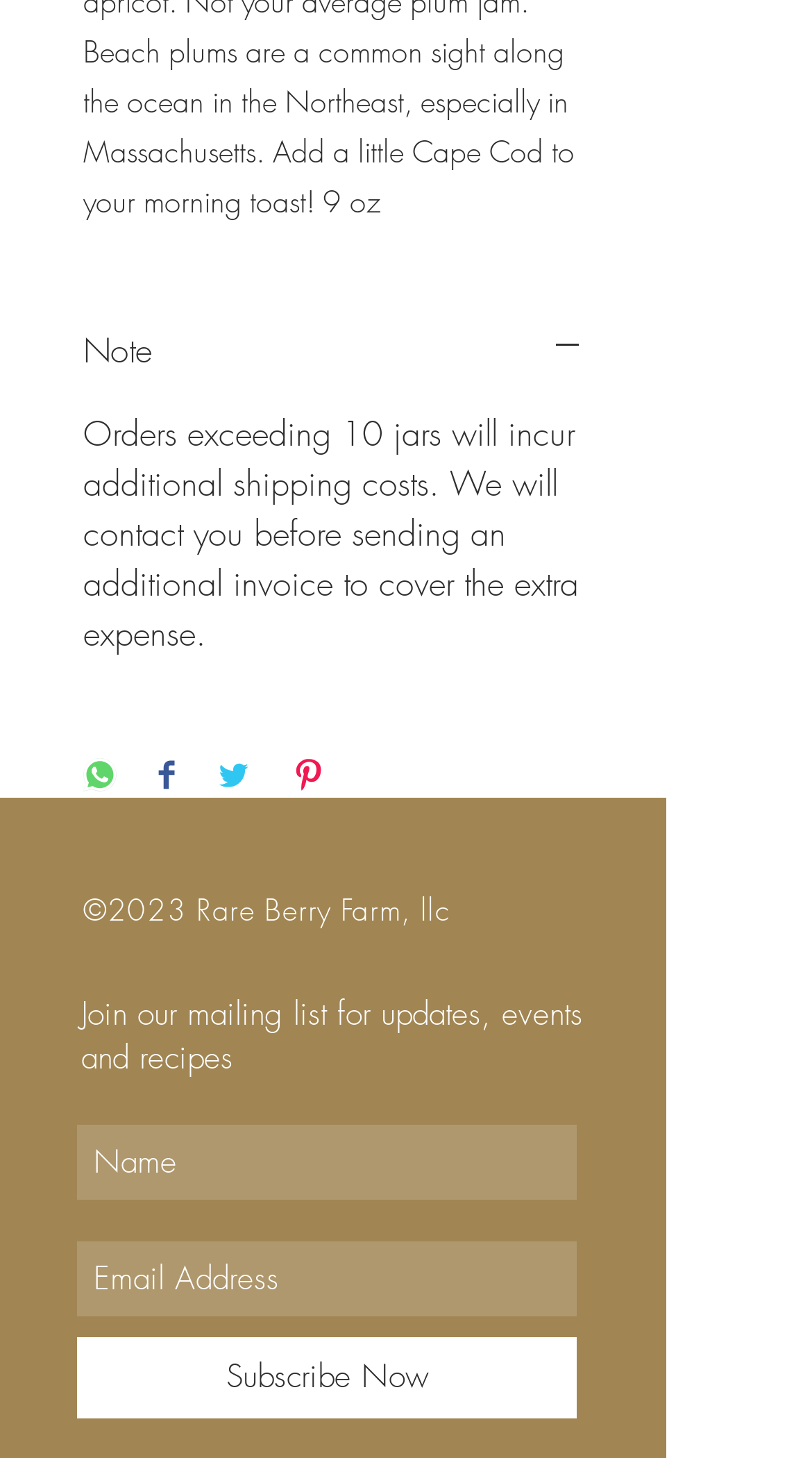Can you provide the bounding box coordinates for the element that should be clicked to implement the instruction: "Click the 'Note' button"?

[0.103, 0.224, 0.718, 0.256]